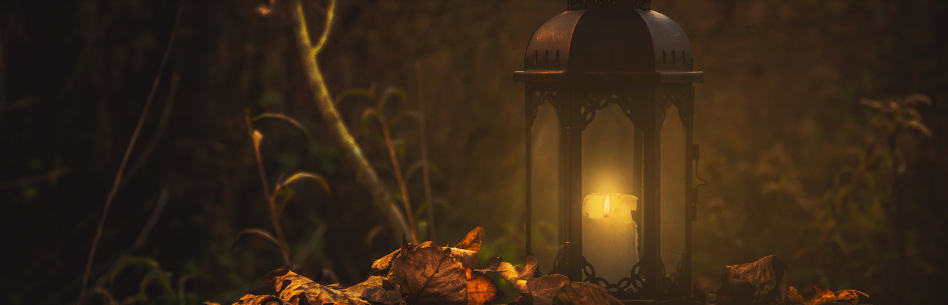What season is depicted in the image?
Answer the question with a single word or phrase by looking at the picture.

Autumn